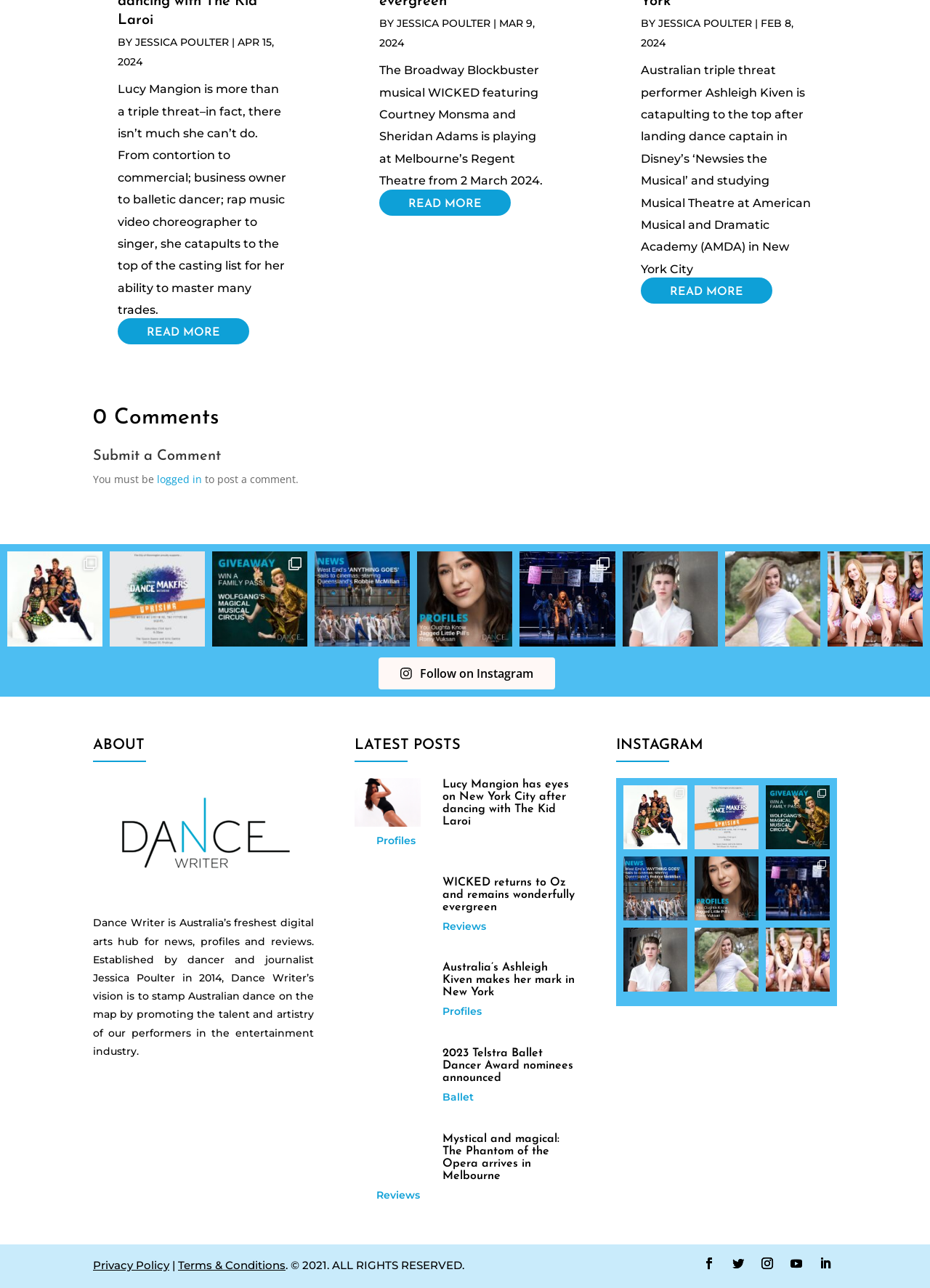Respond with a single word or phrase to the following question:
What is the date of the second article?

MAR 9, 2024